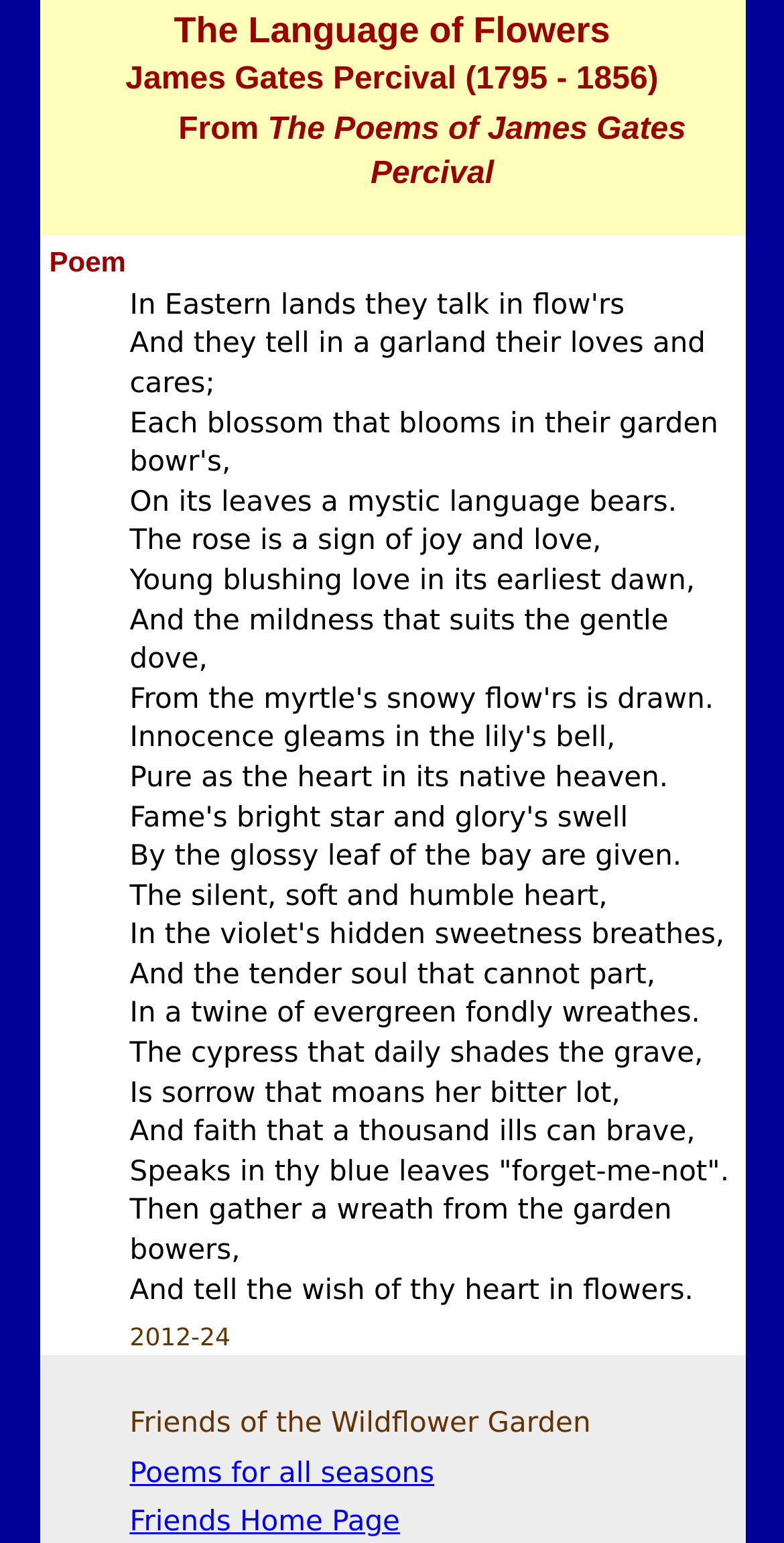Determine the bounding box for the UI element that matches this description: "Friends Home Page".

[0.165, 0.976, 0.51, 0.997]